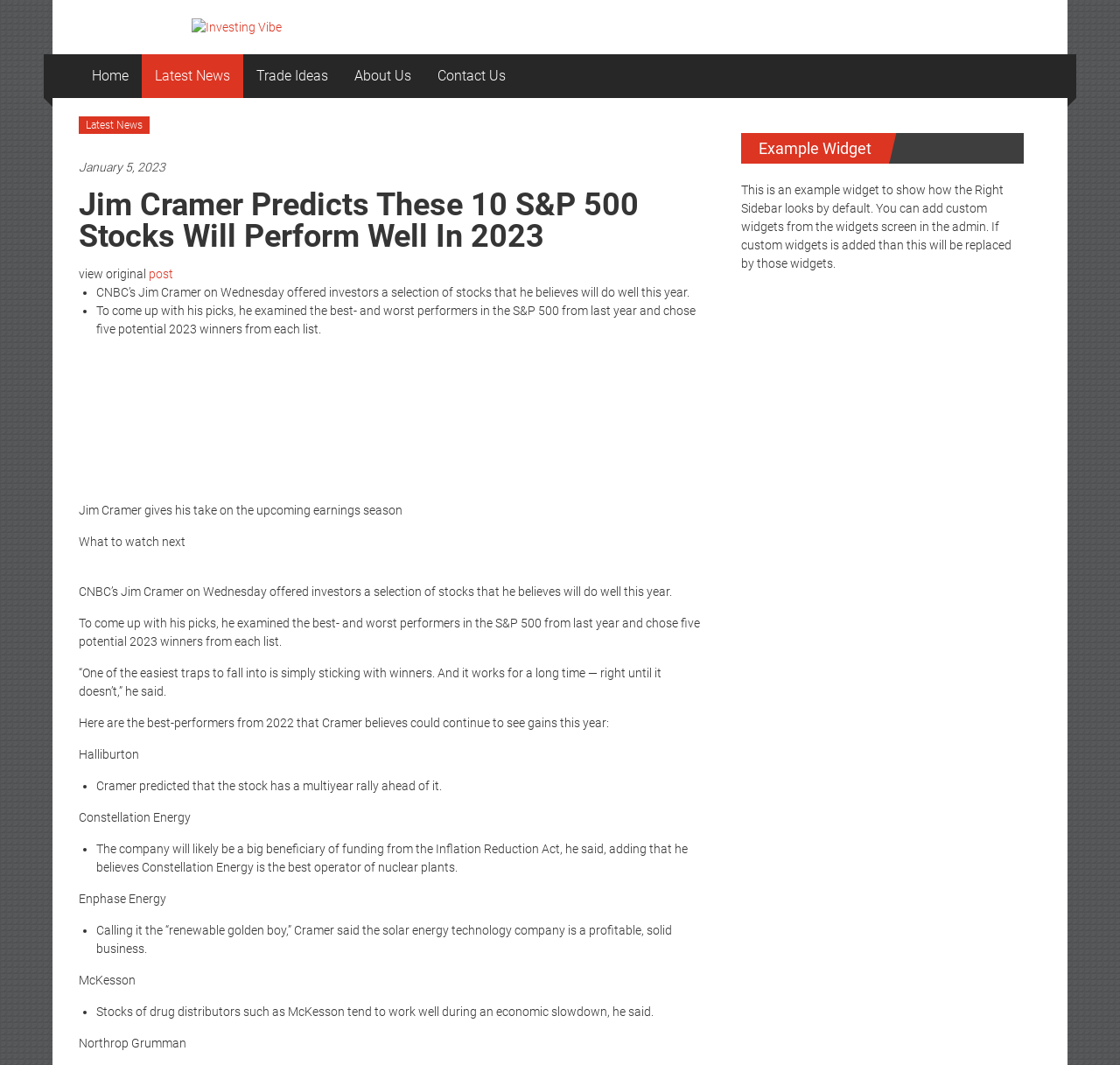What is the purpose of the video in the article?
Provide a concise answer using a single word or phrase based on the image.

To provide additional information